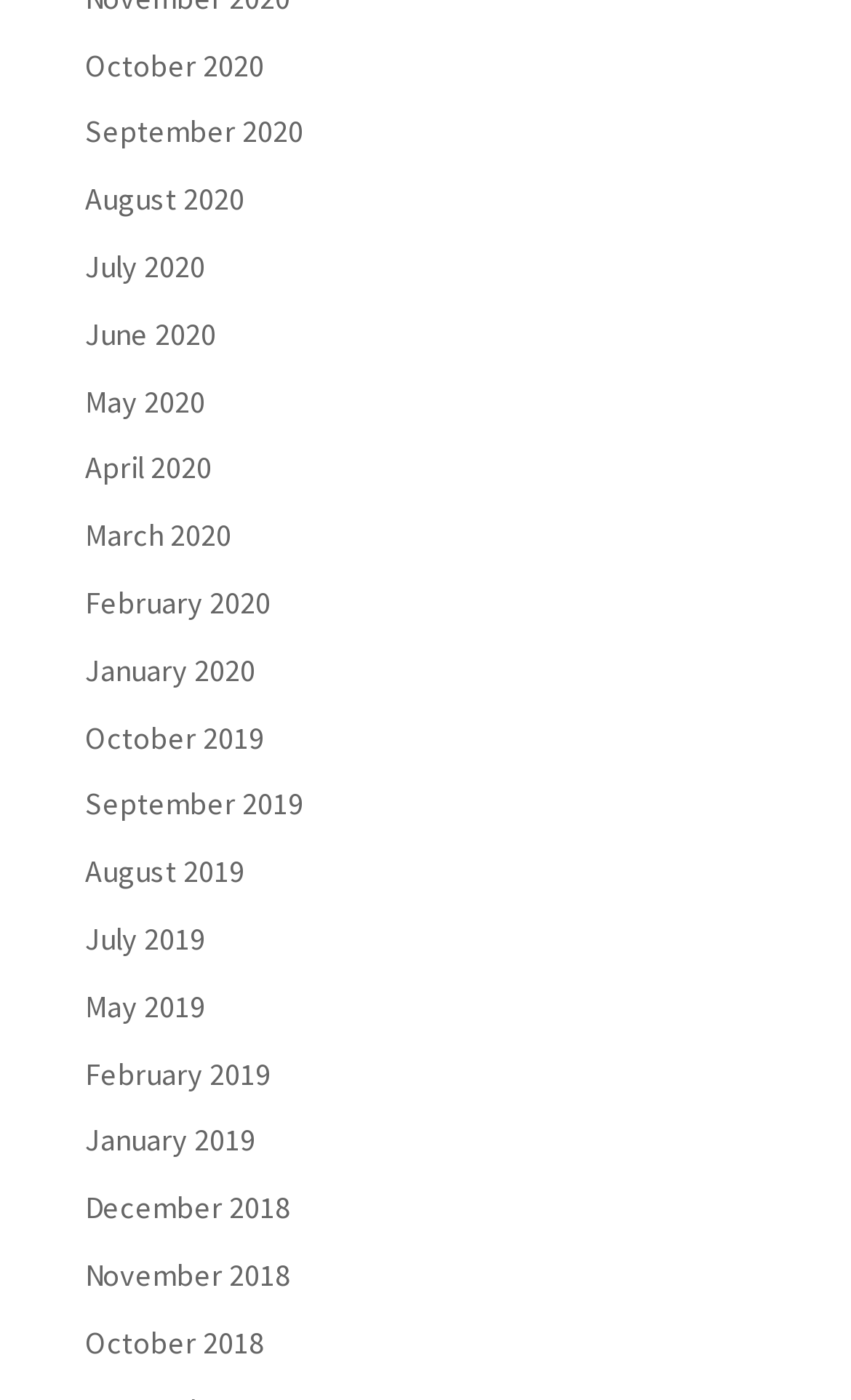Highlight the bounding box of the UI element that corresponds to this description: "May 2020".

[0.1, 0.248, 0.241, 0.276]